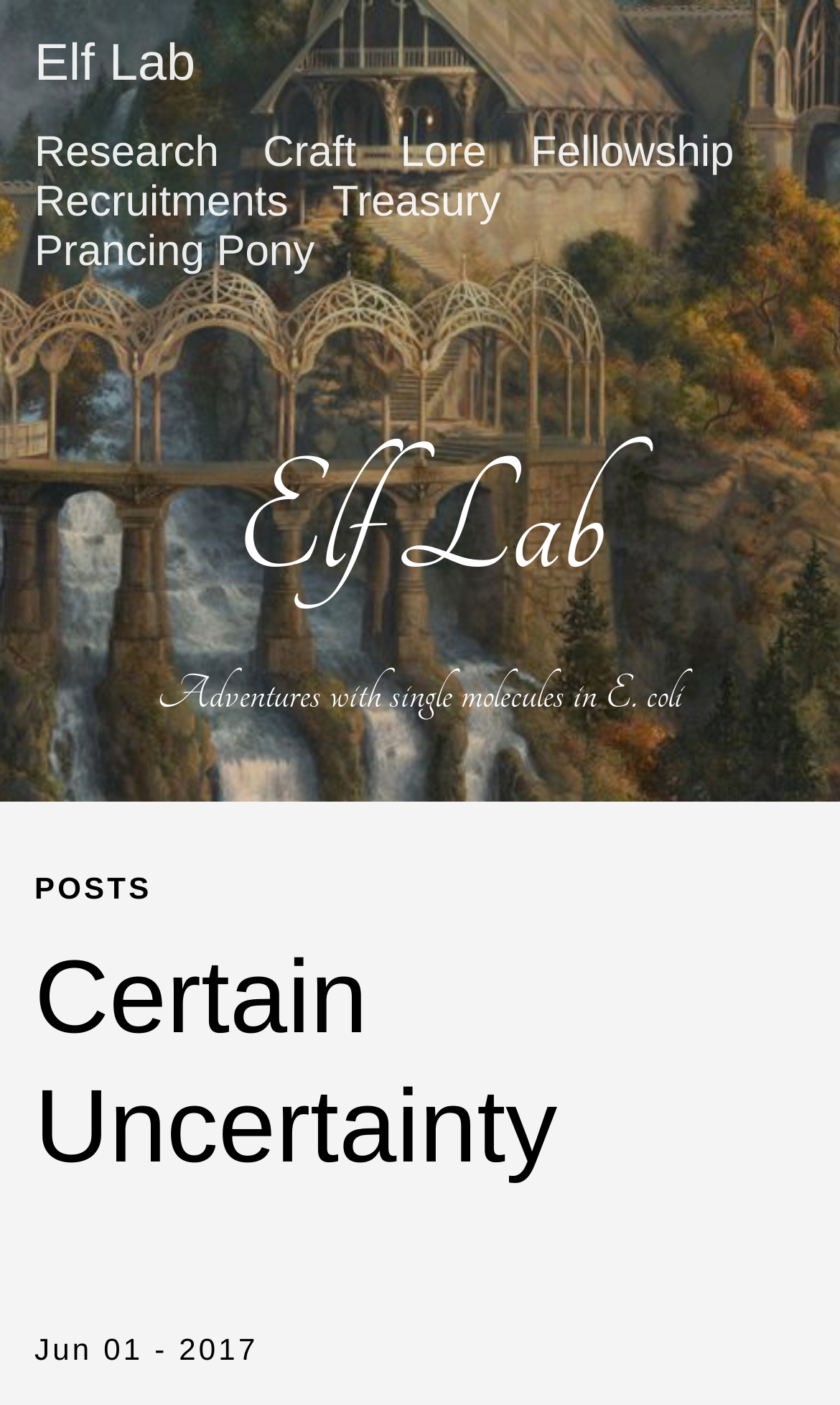Using details from the image, please answer the following question comprehensively:
What is the title of the current post?

The question is asking for the title of the current post, which can be found in the heading element with the text 'Adventures with single molecules in E. coli'. This heading element is a child of the root element and is located below the navigation bar.